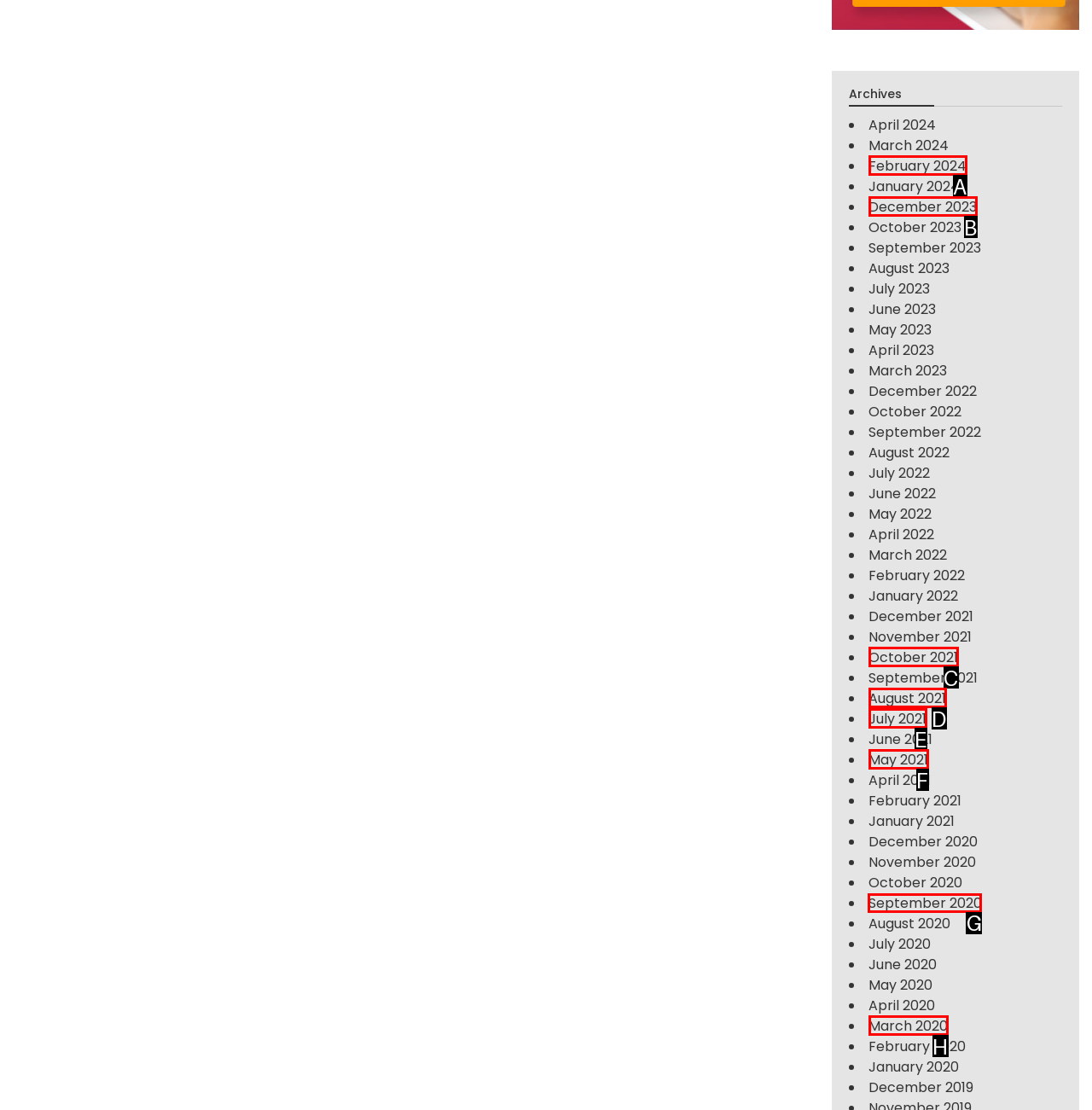Choose the letter of the element that should be clicked to complete the task: view September 2020 archives
Answer with the letter from the possible choices.

G